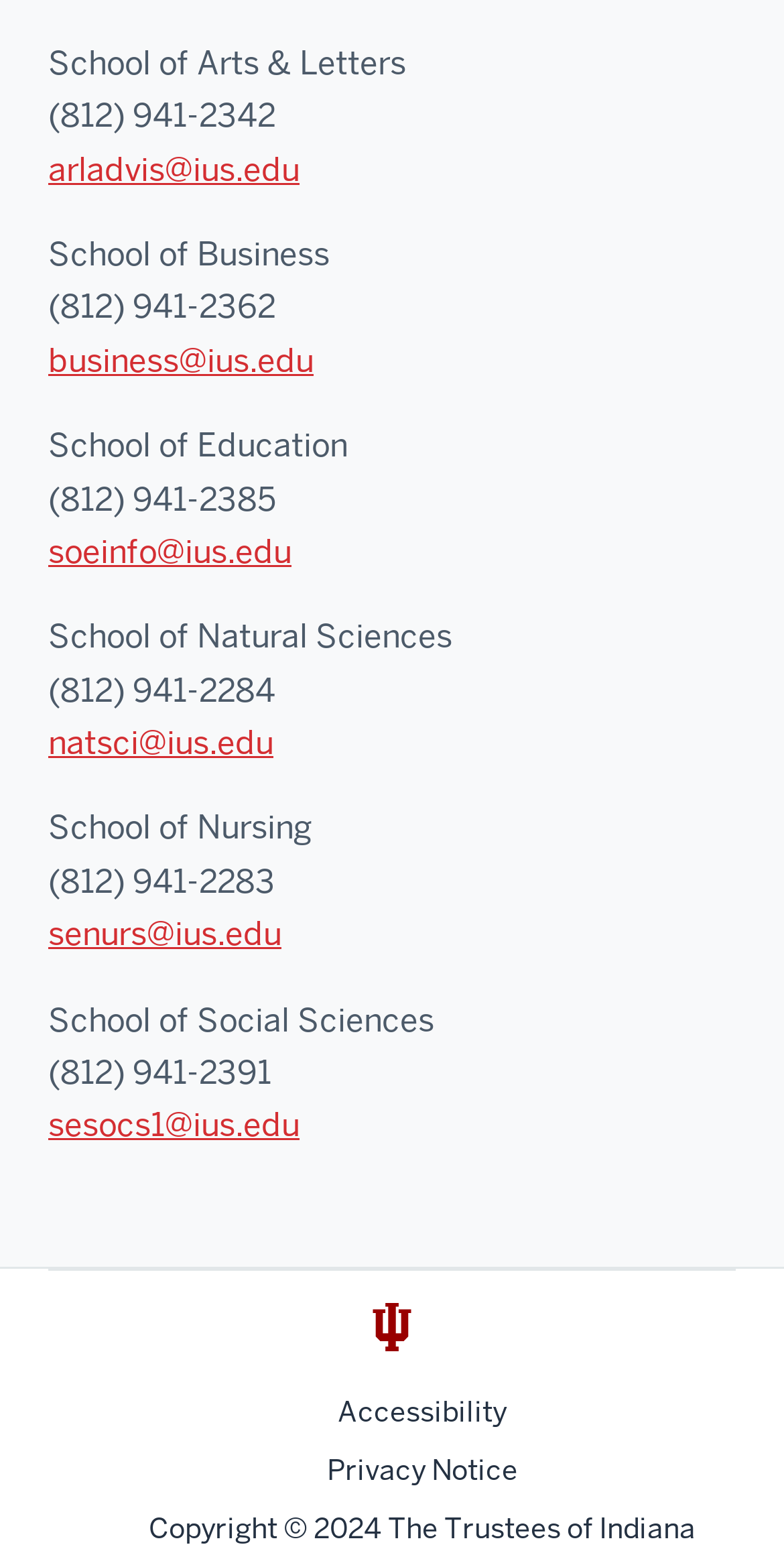Please identify the bounding box coordinates of the region to click in order to complete the given instruction: "Email School of Education". The coordinates should be four float numbers between 0 and 1, i.e., [left, top, right, bottom].

[0.062, 0.341, 0.372, 0.368]